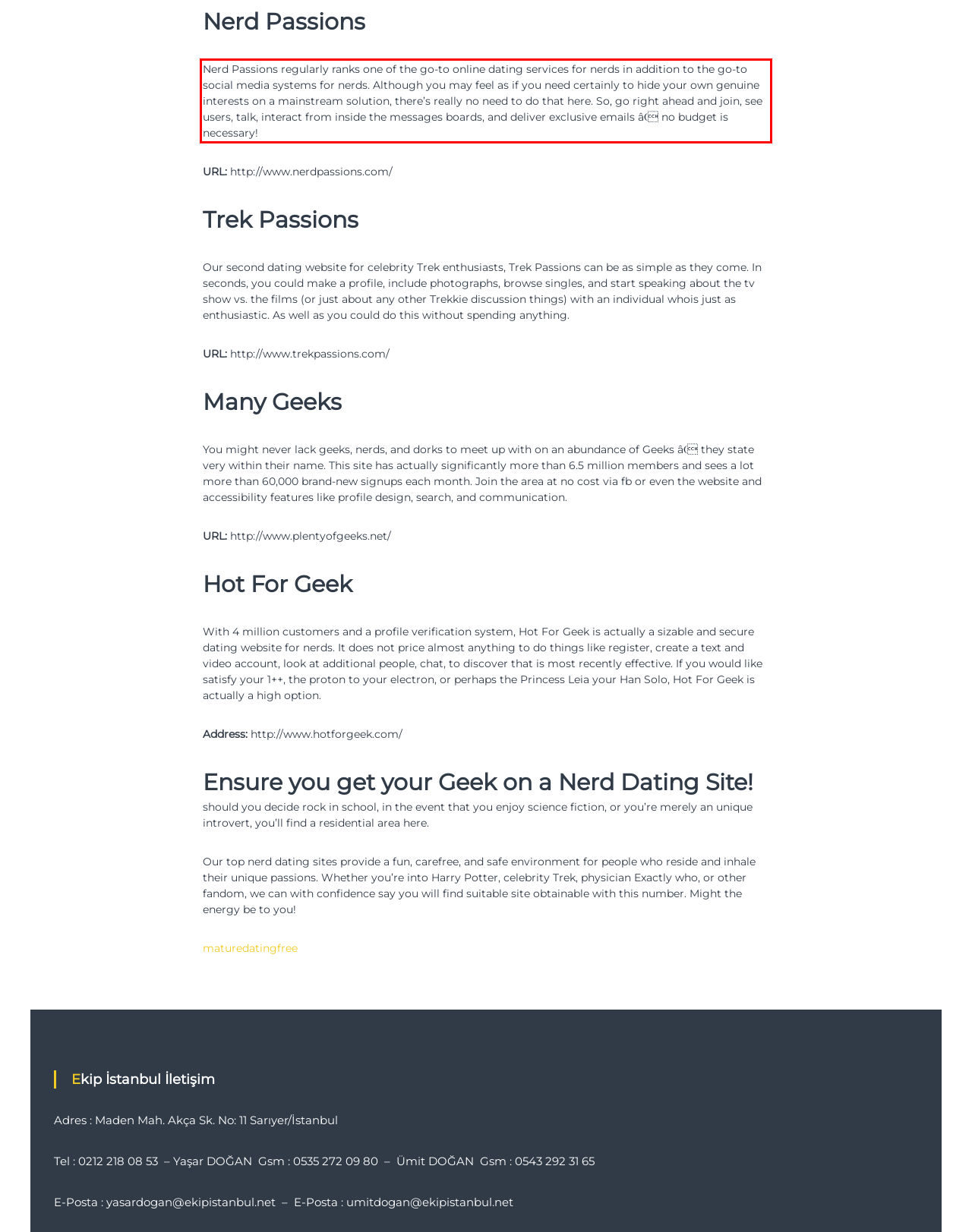From the given screenshot of a webpage, identify the red bounding box and extract the text content within it.

Nerd Passions regularly ranks one of the go-to online dating services for nerds in addition to the go-to social media systems for nerds. Although you may feel as if you need certainly to hide your own genuine interests on a mainstream solution, there’s really no need to do that here. So, go right ahead and join, see users, talk, interact from inside the messages boards, and deliver exclusive emails â no budget is necessary!